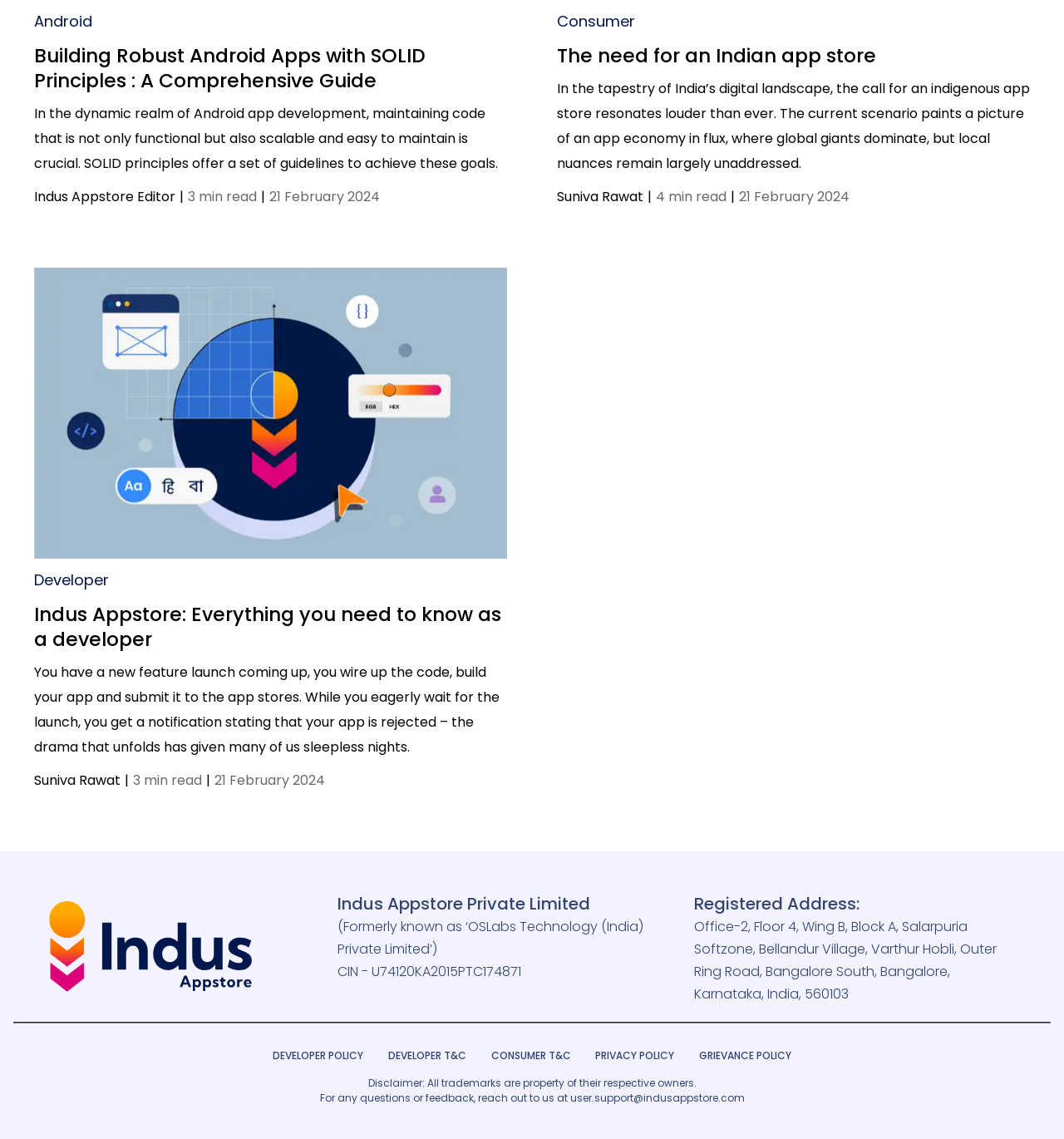Locate the bounding box coordinates of the area where you should click to accomplish the instruction: "Visit the developer policy page".

[0.256, 0.92, 0.341, 0.934]